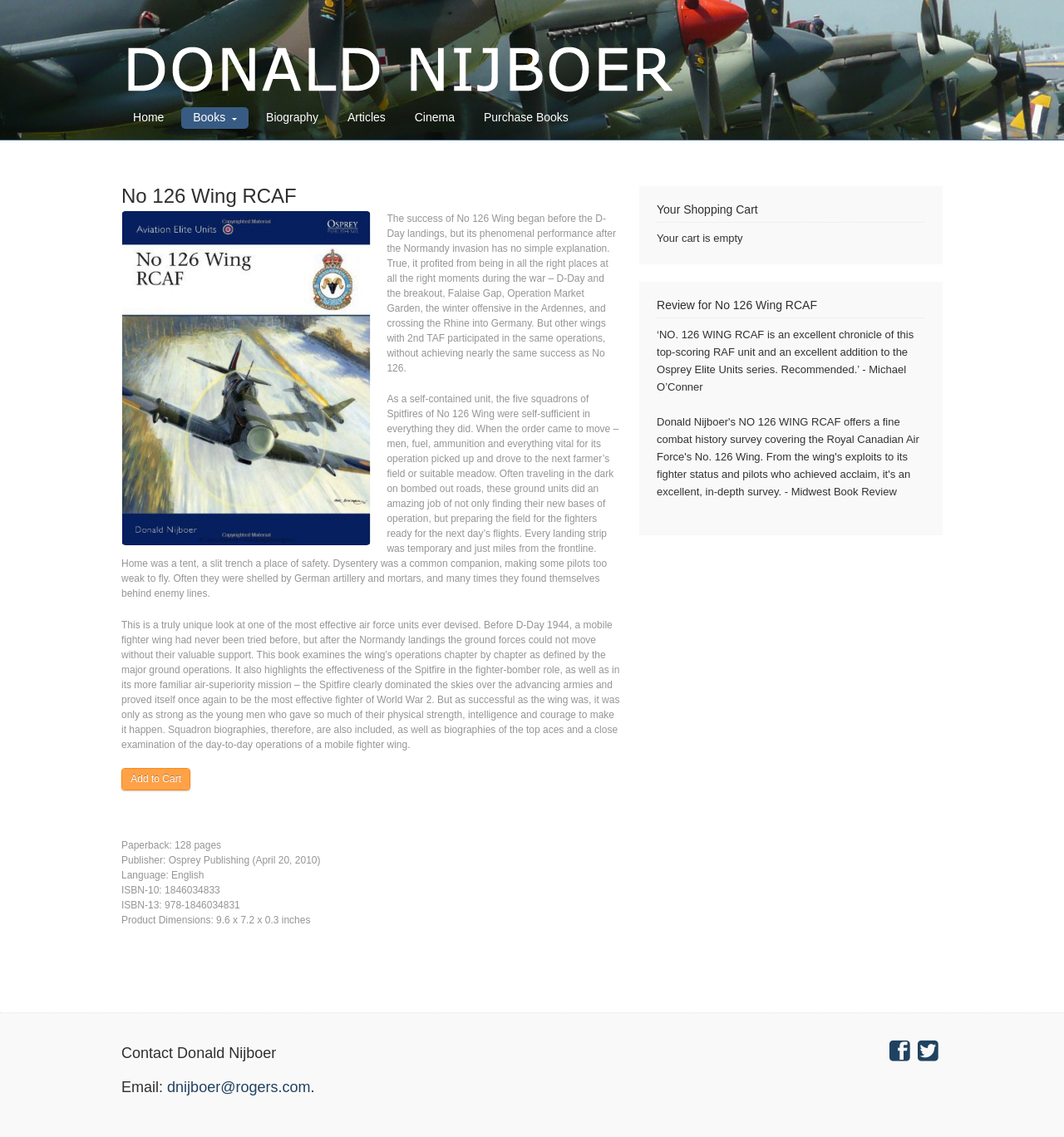Select the bounding box coordinates of the element I need to click to carry out the following instruction: "Read the article about what's wrong with noticing what's wrong".

None